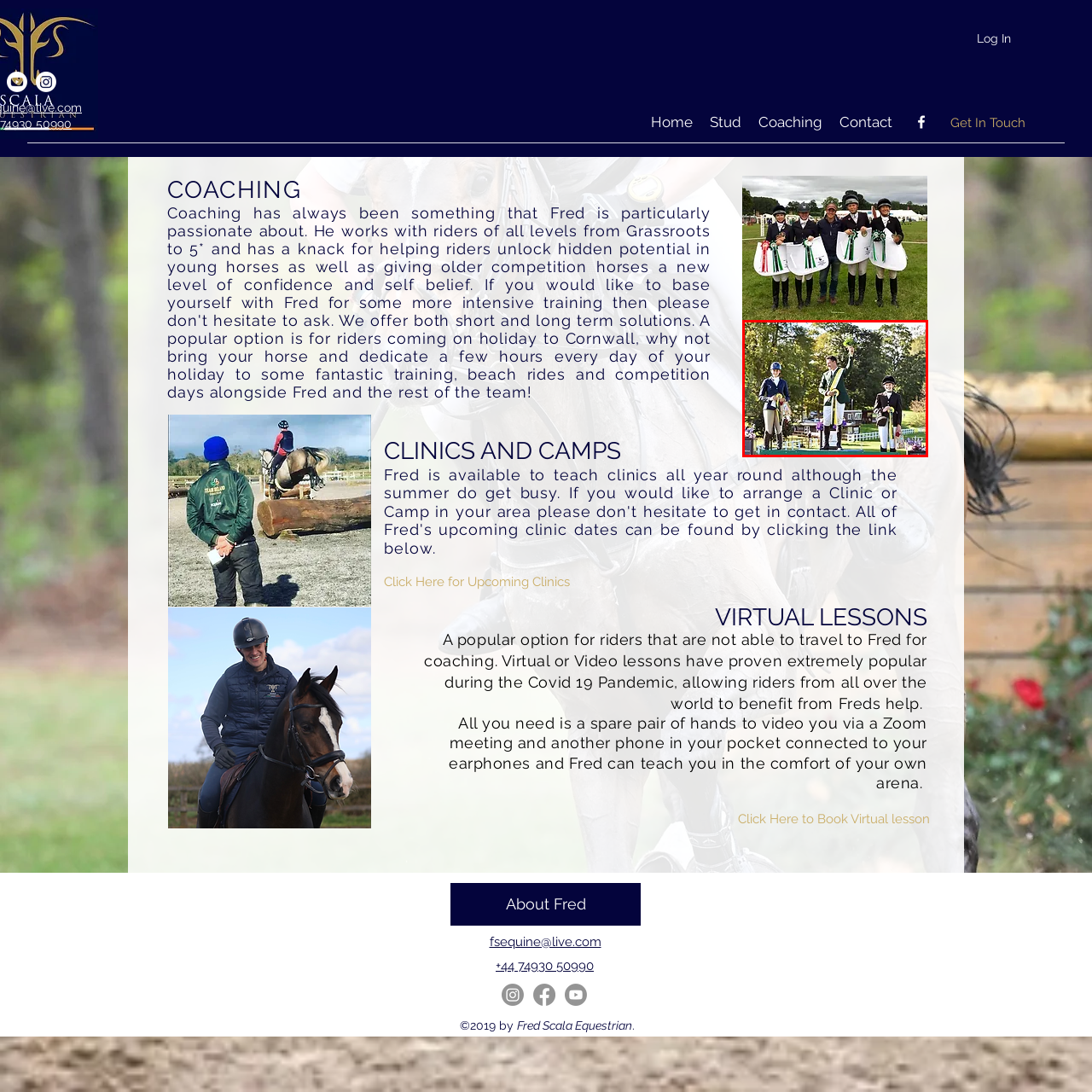Observe the image segment inside the red bounding box and answer concisely with a single word or phrase: What is the backdrop of the image?

Verdant landscape